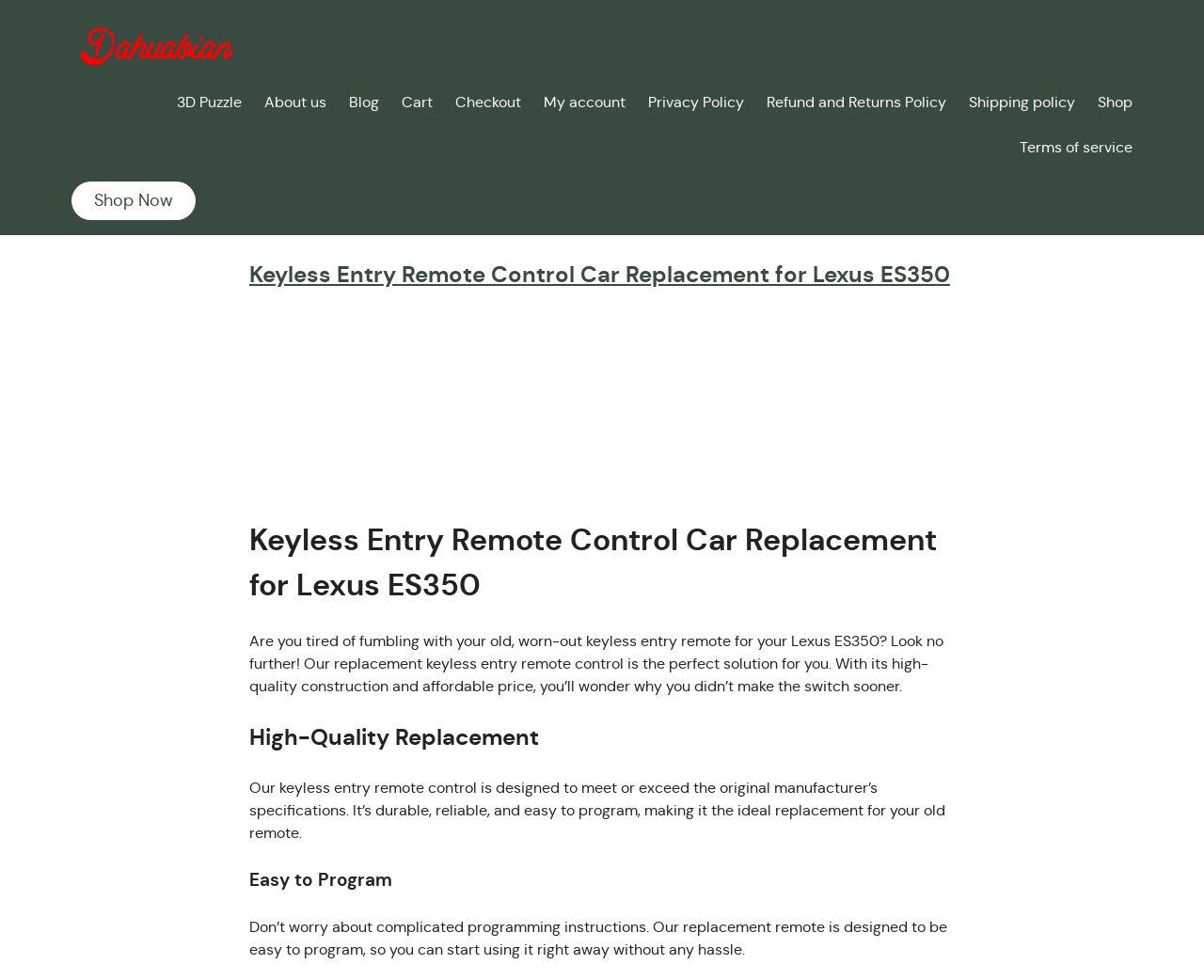Pinpoint the bounding box coordinates of the clickable area needed to execute the instruction: "Read the 'Privacy Policy'". The coordinates should be specified as four float numbers between 0 and 1, i.e., [left, top, right, bottom].

[0.538, 0.093, 0.618, 0.116]